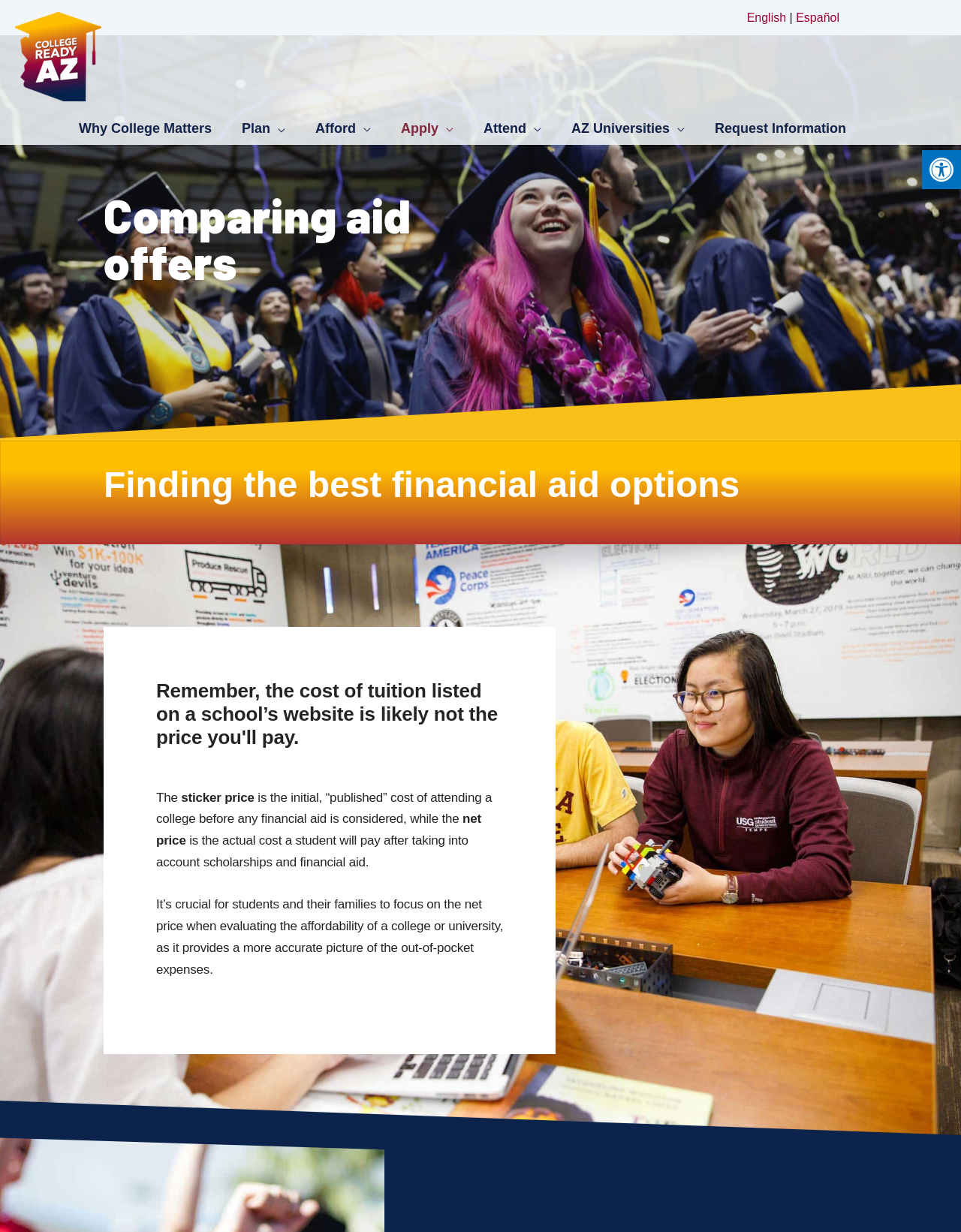Answer the following in one word or a short phrase: 
What is the difference between 'sticker price' and 'net price'?

Sticker price is initial cost, net price is cost after aid